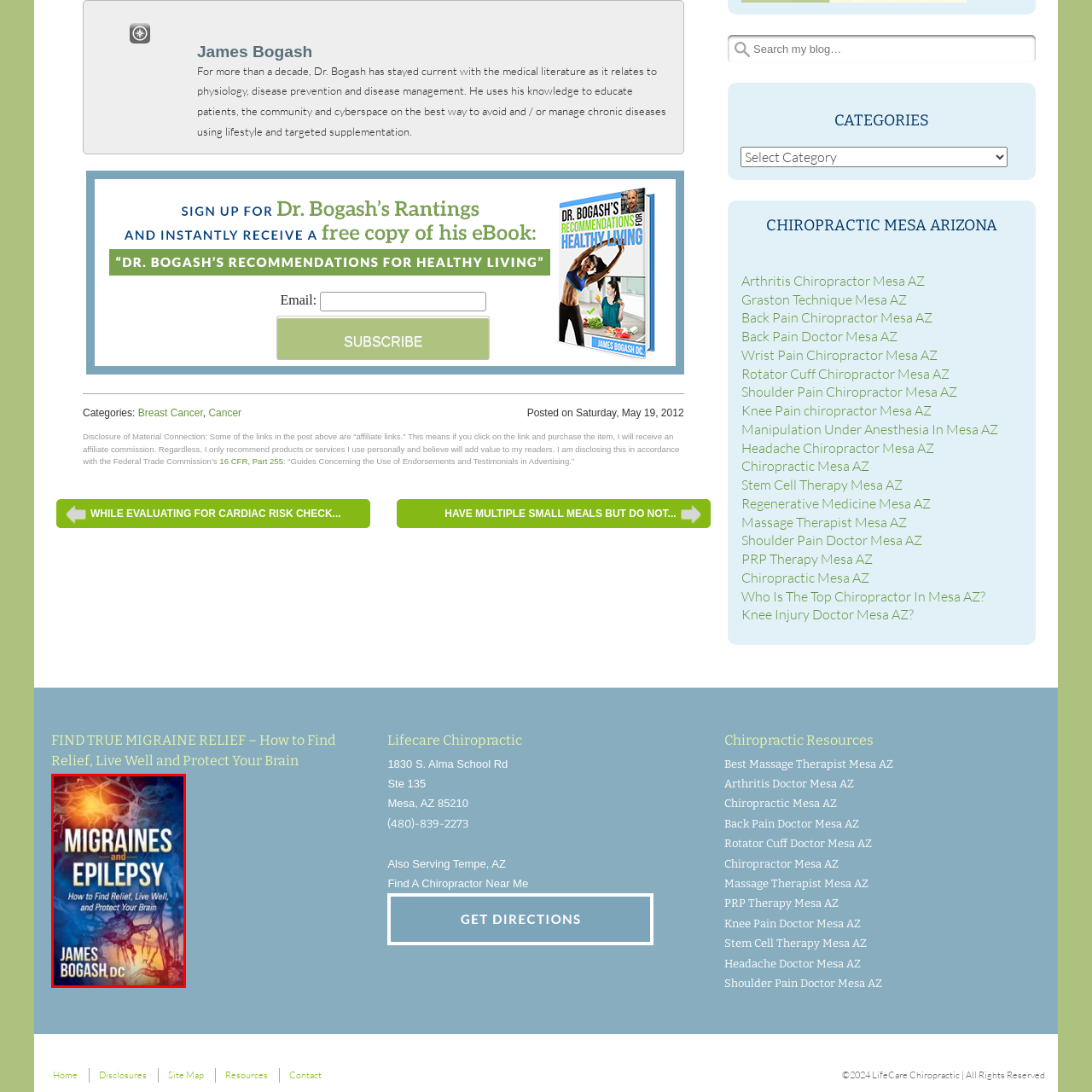Who is the author of the book?
Look closely at the image marked with a red bounding box and answer the question with as much detail as possible, drawing from the image.

The author of the book is mentioned on the cover, which is Dr. James Bogash, DC, indicating that the book is written by a doctor with a specialization in chiropractic care.